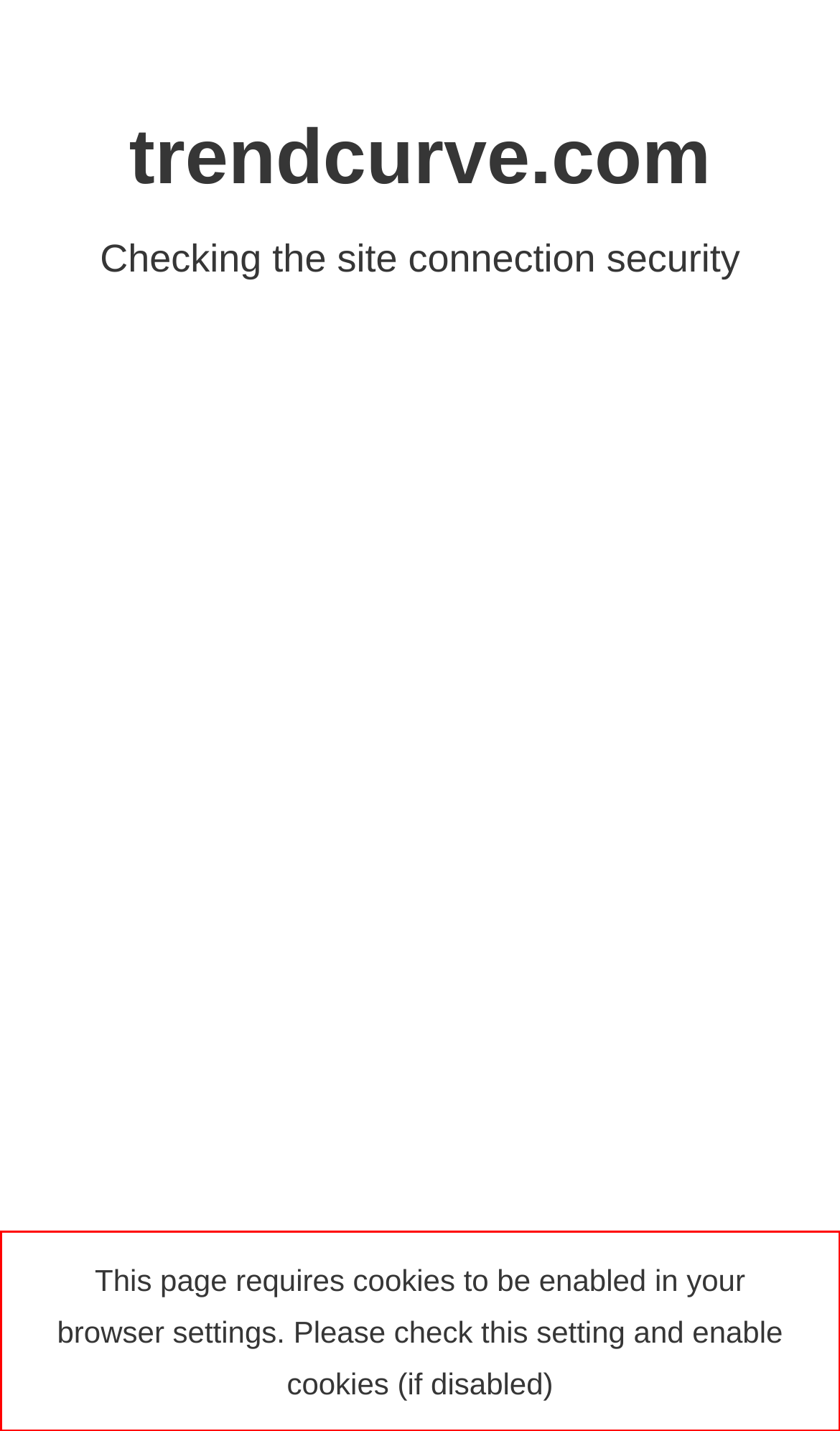Please analyze the provided webpage screenshot and perform OCR to extract the text content from the red rectangle bounding box.

This page requires cookies to be enabled in your browser settings. Please check this setting and enable cookies (if disabled)